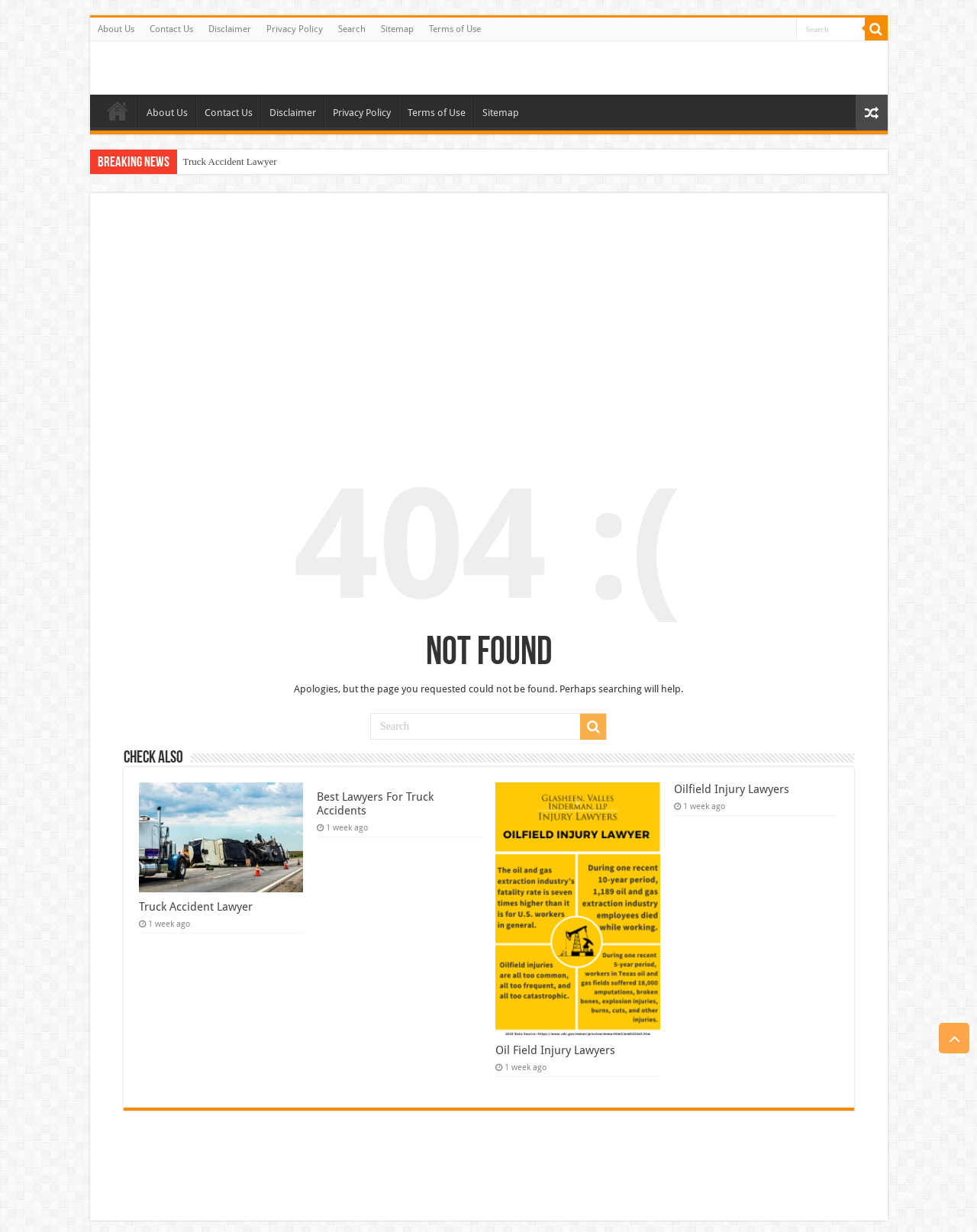Please specify the bounding box coordinates in the format (top-left x, top-left y, bottom-right x, bottom-right y), with all values as floating point numbers between 0 and 1. Identify the bounding box of the UI element described by: May 2021

None